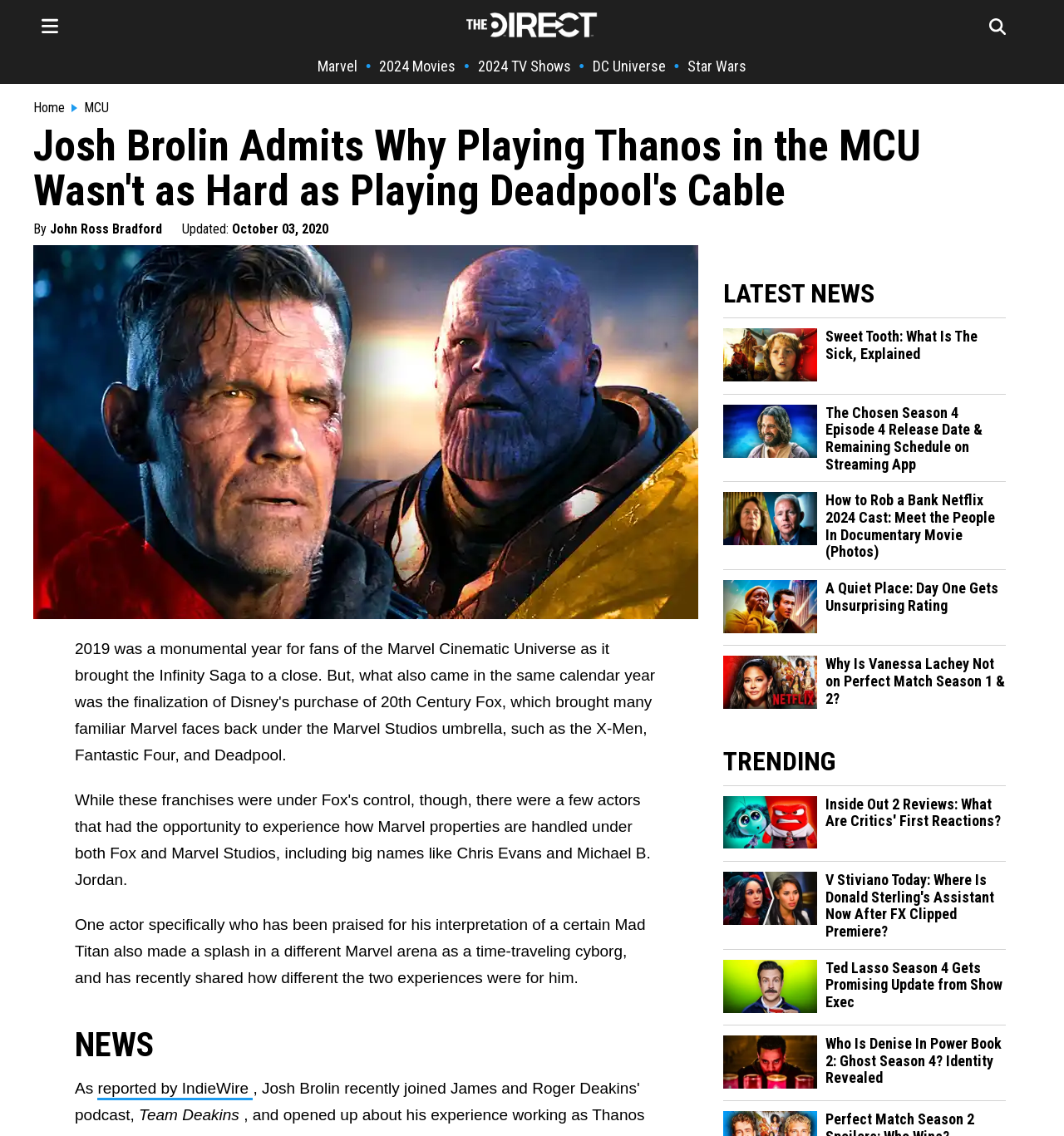Please find and generate the text of the main header of the webpage.

Josh Brolin Admits Why Playing Thanos in the MCU Wasn't as Hard as Playing Deadpool's Cable